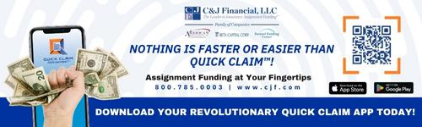With reference to the screenshot, provide a detailed response to the question below:
What is the 'Quick Claim' service emphasizing?

The caption states that the 'Quick Claim' service is emphasizing convenience and speed, as indicated by the bold statement 'Nothing is faster or easier than Quick Claim!'.